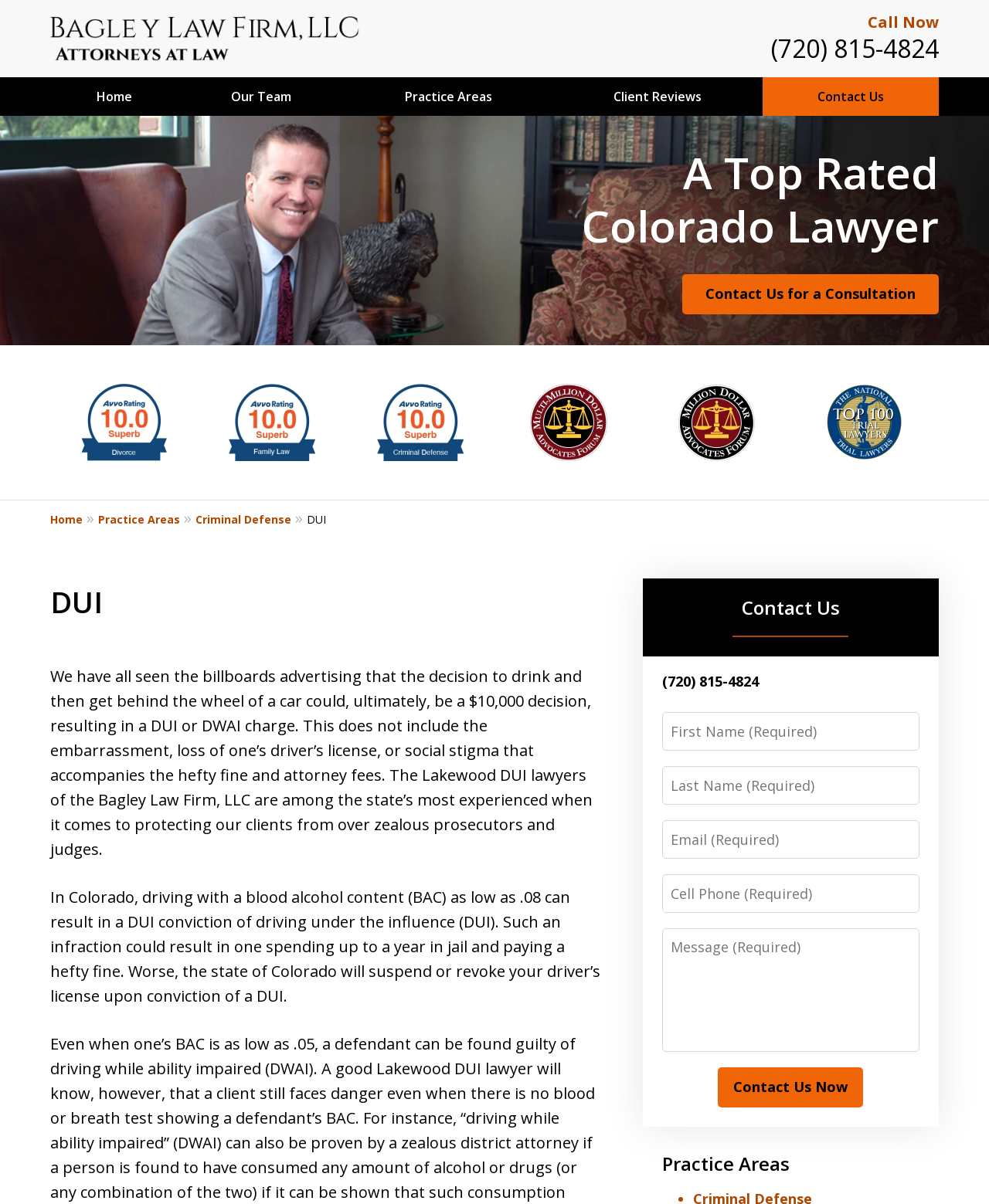Show the bounding box coordinates for the HTML element described as: "Criminal Defense".

[0.198, 0.425, 0.31, 0.439]